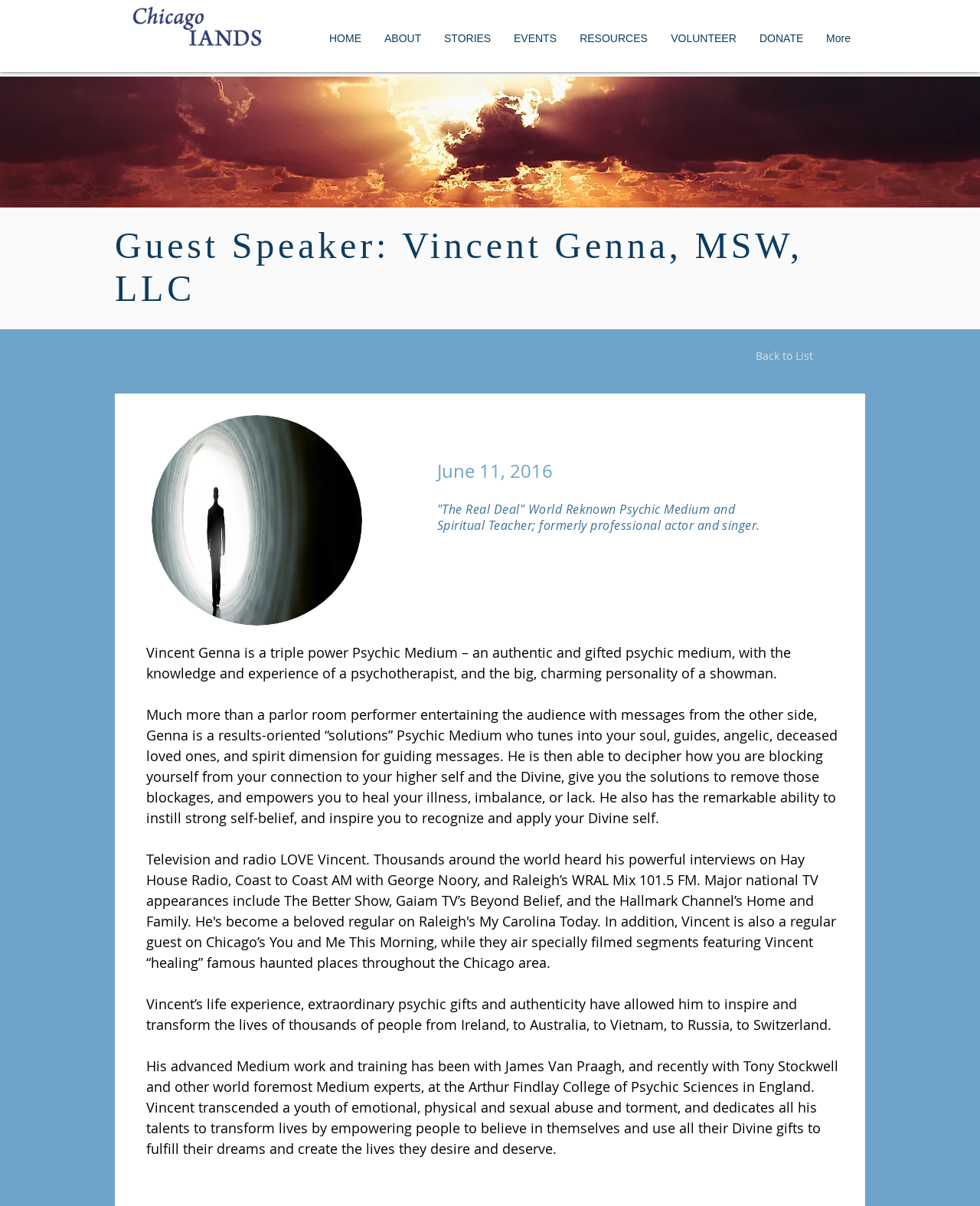What is the name of the college where Vincent Genna received advanced Medium training?
Use the screenshot to answer the question with a single word or phrase.

Arthur Findlay College of Psychic Sciences